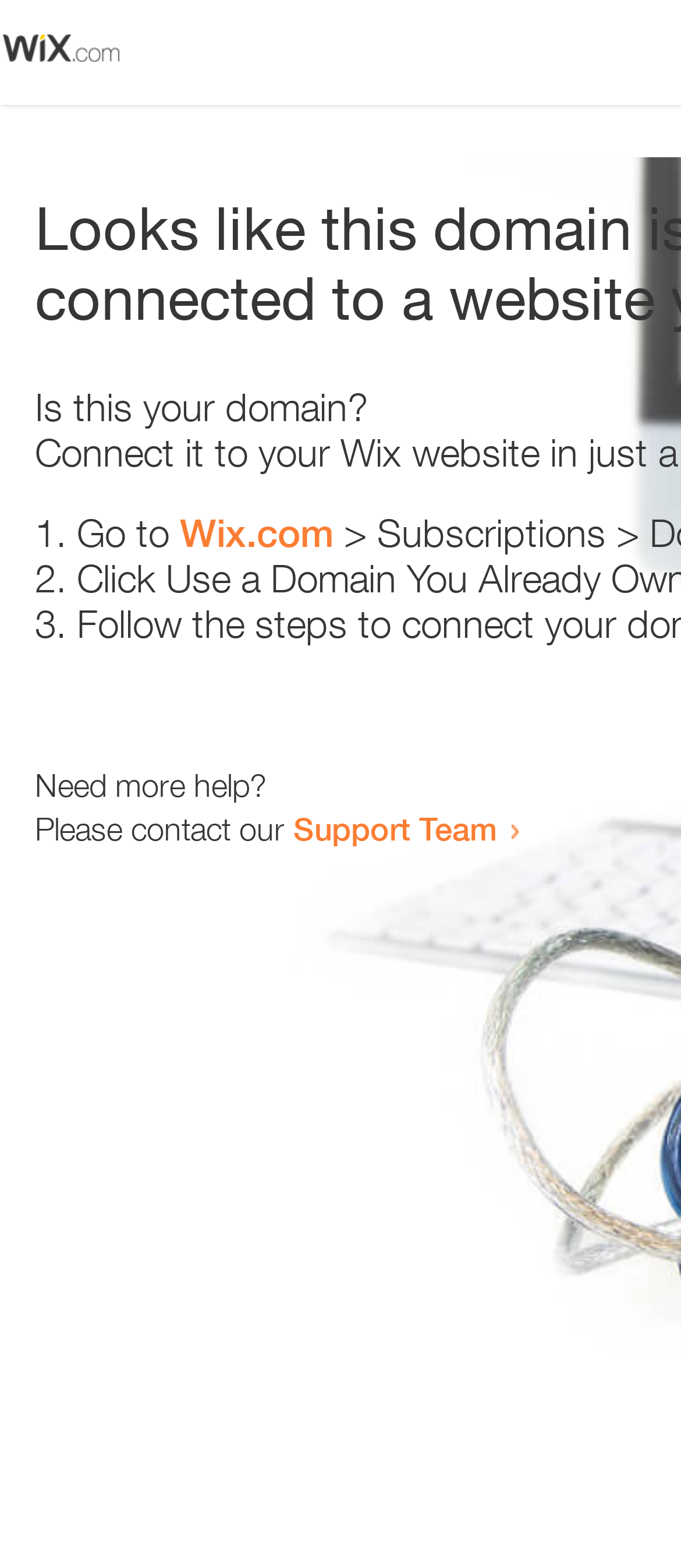Can you find the bounding box coordinates for the UI element given this description: "Support Team"? Provide the coordinates as four float numbers between 0 and 1: [left, top, right, bottom].

[0.431, 0.516, 0.731, 0.54]